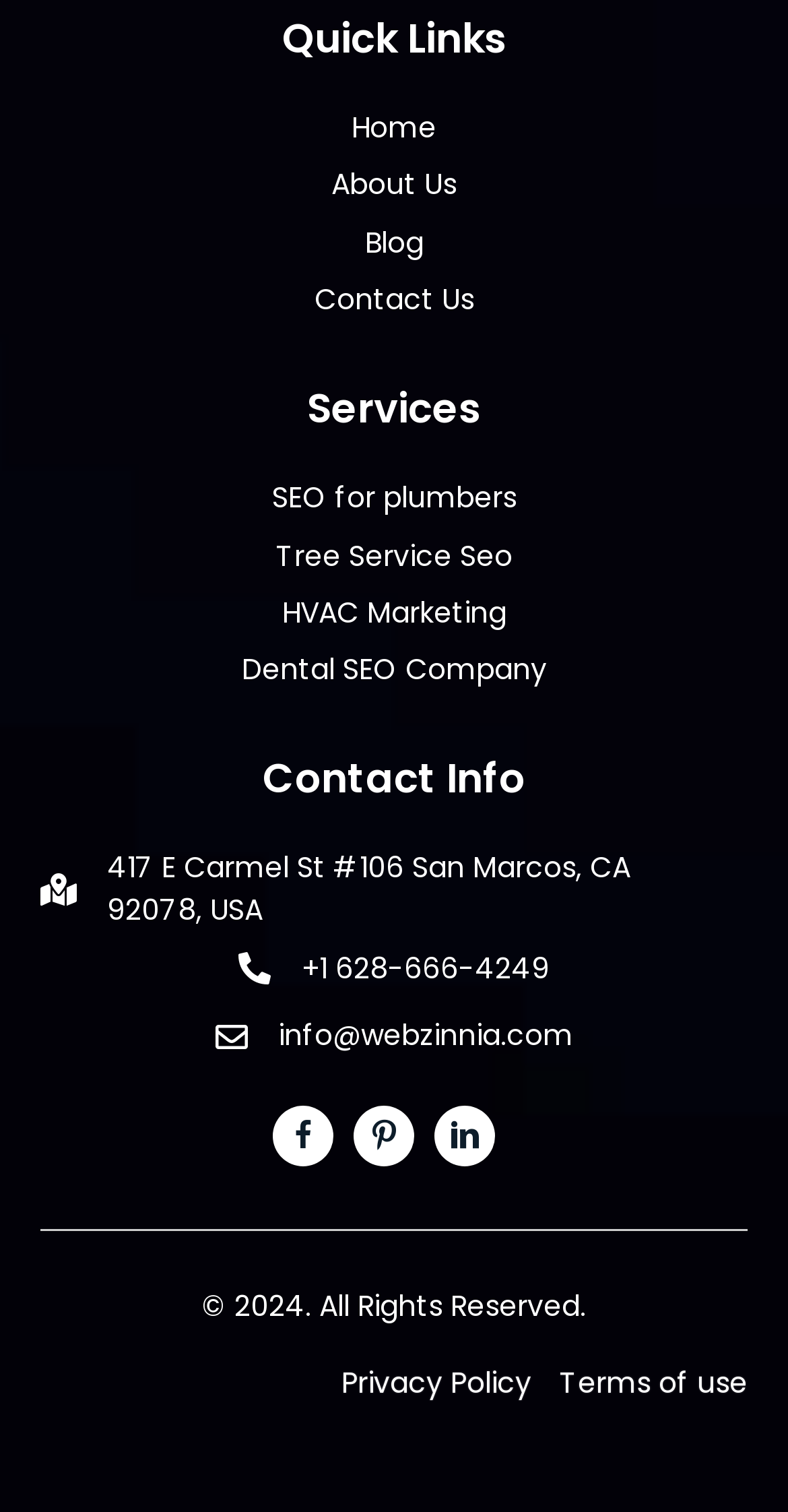Identify the bounding box coordinates for the element that needs to be clicked to fulfill this instruction: "contact the company". Provide the coordinates in the format of four float numbers between 0 and 1: [left, top, right, bottom].

[0.399, 0.184, 0.601, 0.211]